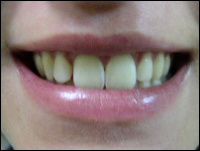Respond to the question below with a single word or phrase:
What is the shape of the lips?

Full and glossy